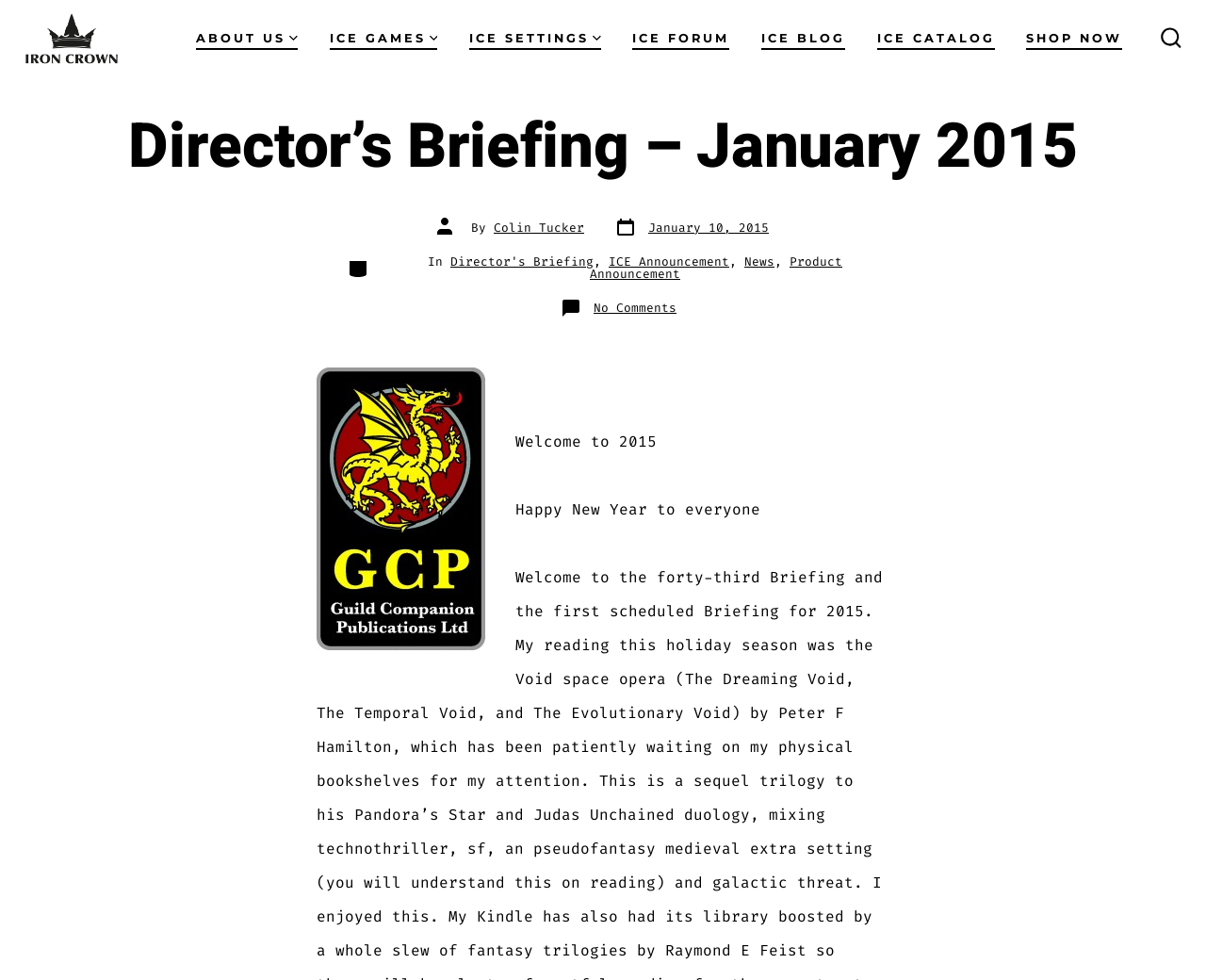Kindly determine the bounding box coordinates for the clickable area to achieve the given instruction: "View Resources".

None